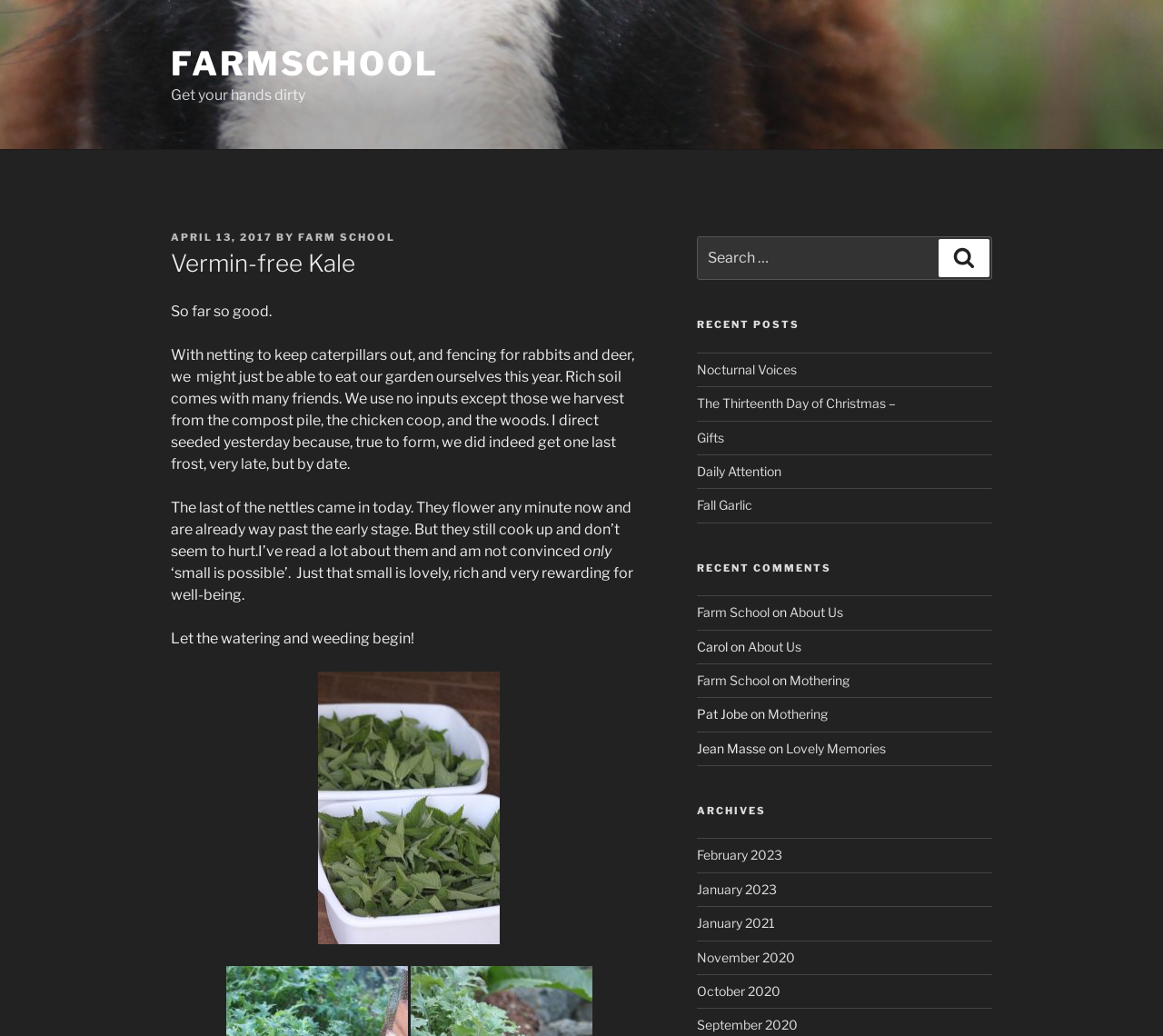Given the description of a UI element: "Farm School", identify the bounding box coordinates of the matching element in the webpage screenshot.

[0.599, 0.583, 0.661, 0.598]